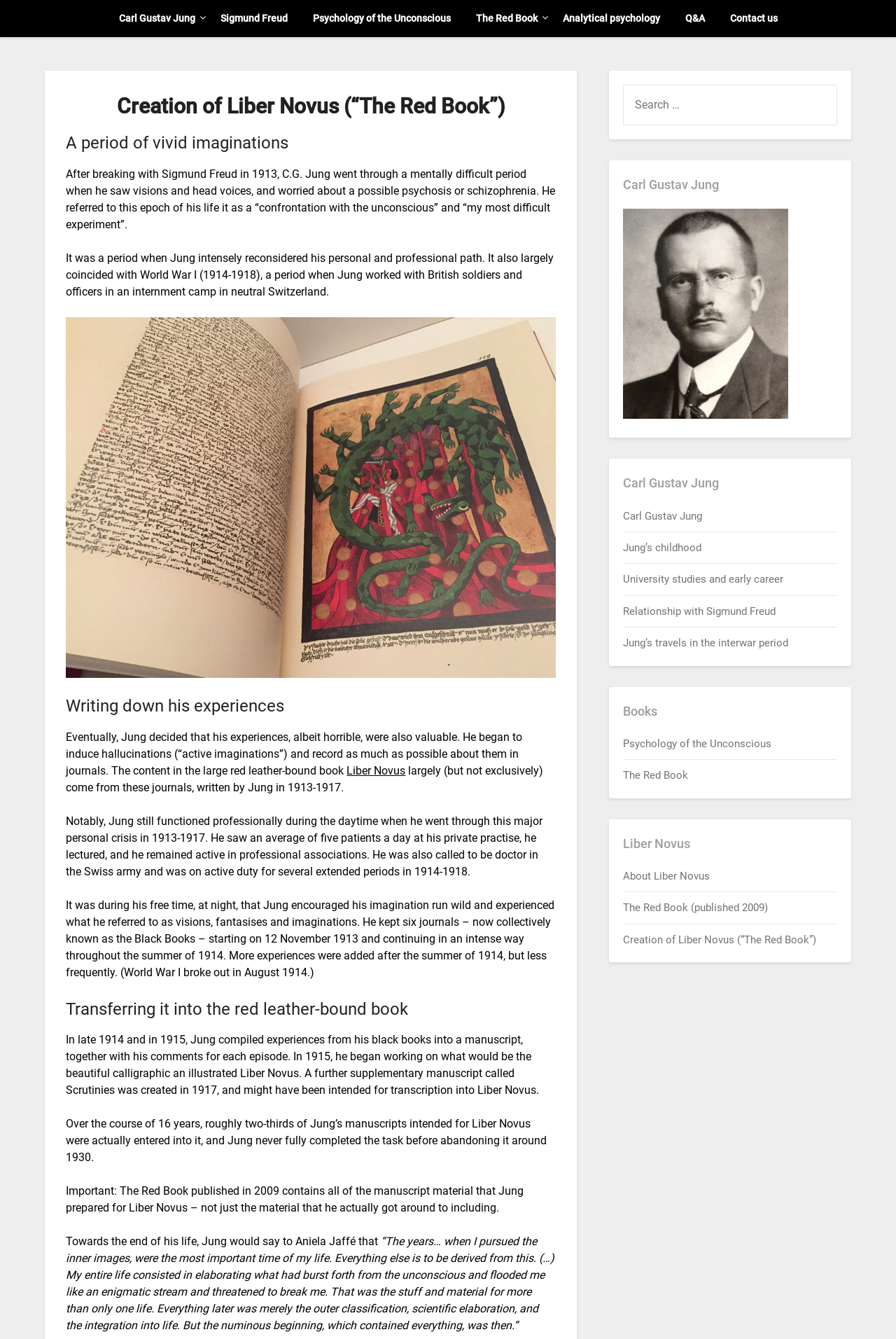Find the bounding box coordinates for the UI element that matches this description: "The Red Book".

[0.518, 0.0, 0.612, 0.028]